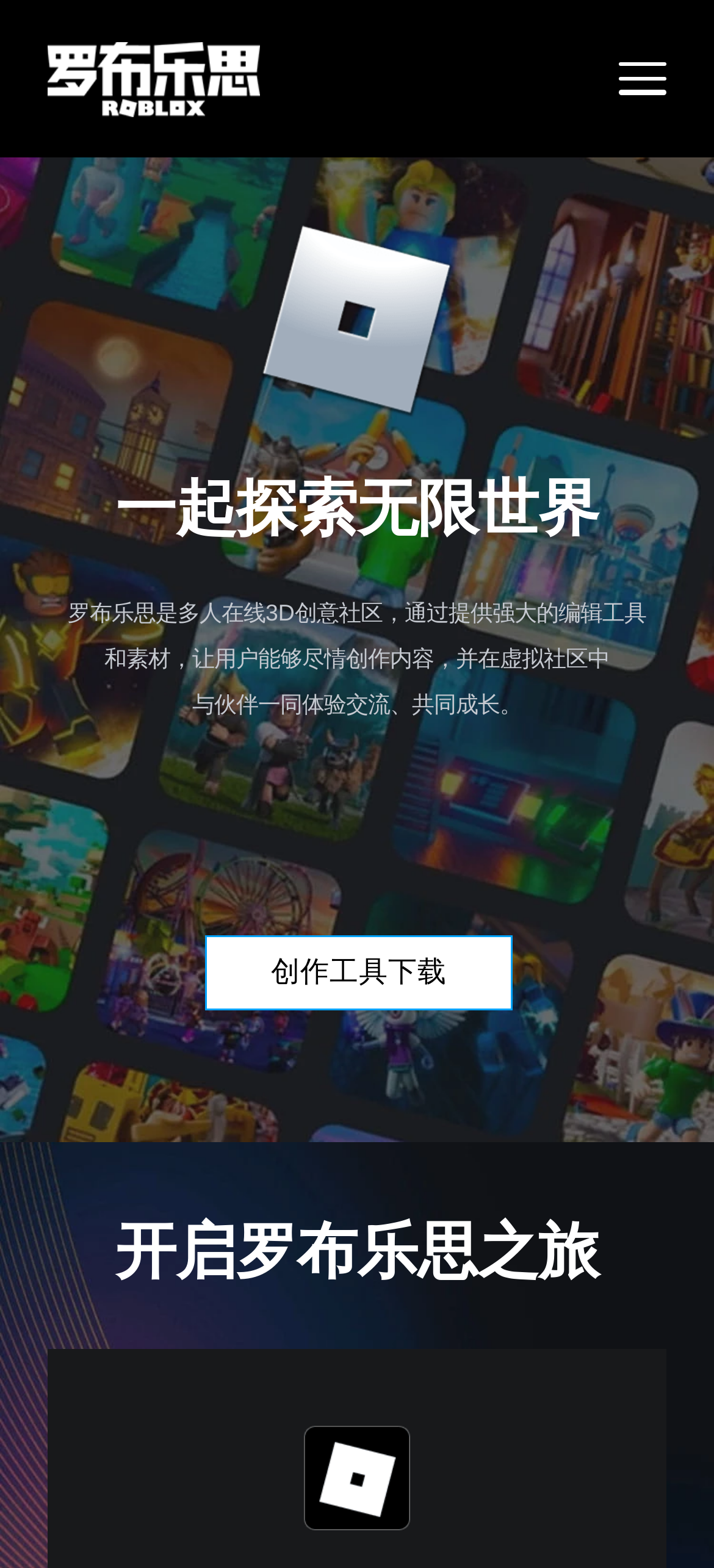What is the name of the online community?
Could you answer the question with a detailed and thorough explanation?

The name of the online community can be found in the link element at the top of the page, which says '罗布乐思'. This is also the title of the webpage.